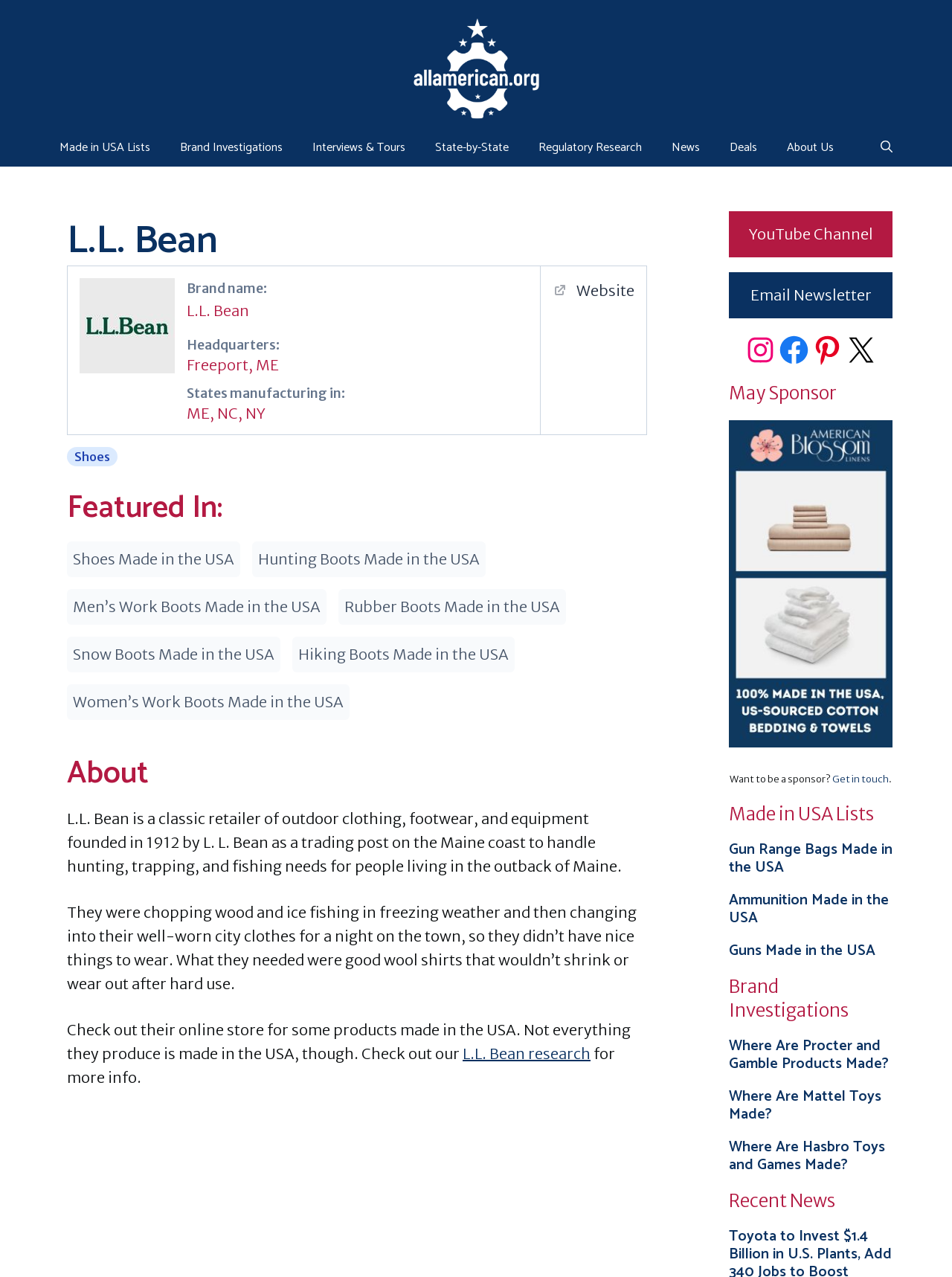Provide the bounding box coordinates of the HTML element this sentence describes: "Interviews & Tours". The bounding box coordinates consist of four float numbers between 0 and 1, i.e., [left, top, right, bottom].

[0.312, 0.101, 0.441, 0.131]